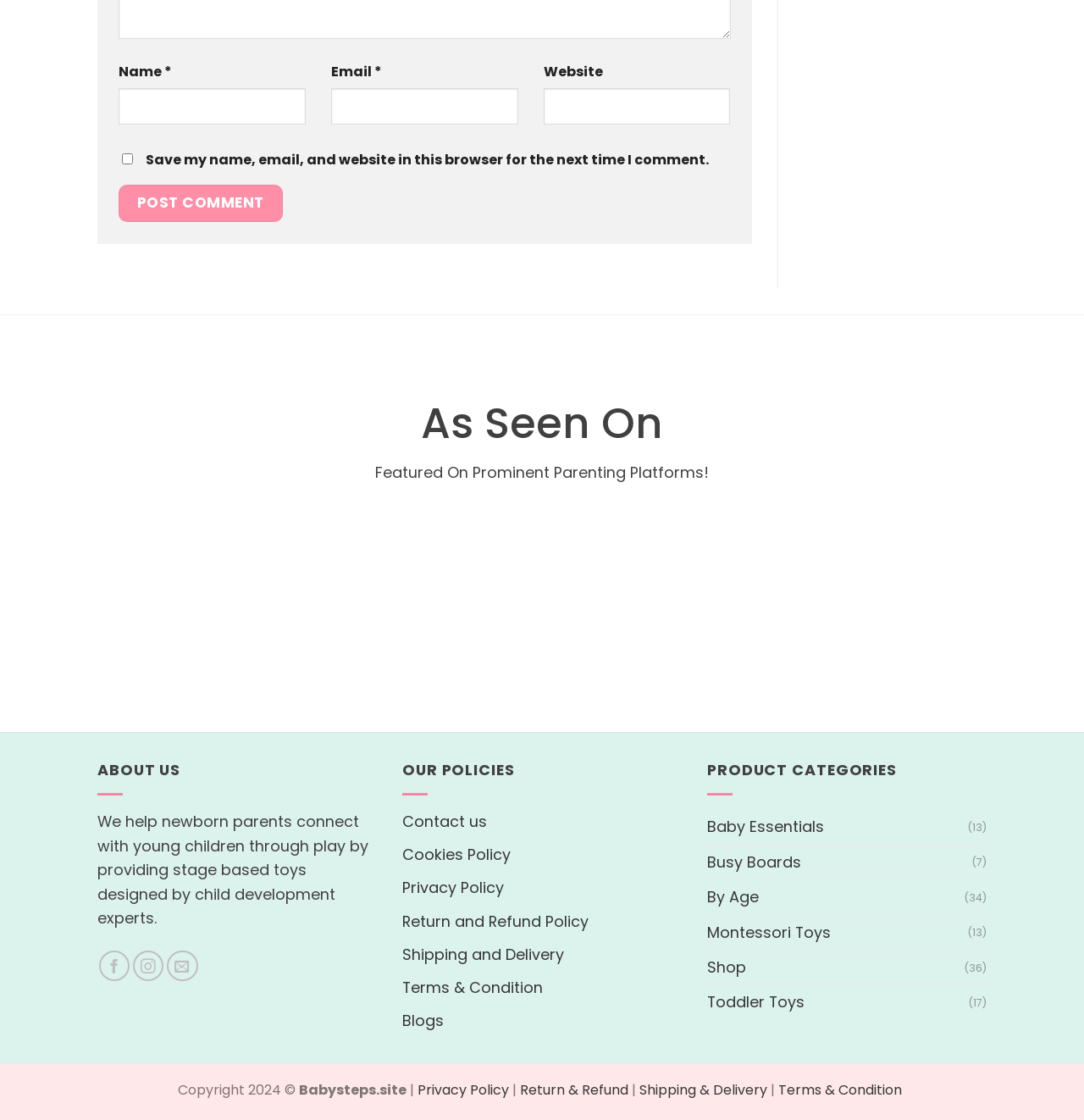What is the name of the website?
Please use the image to provide a one-word or short phrase answer.

Babysteps.site